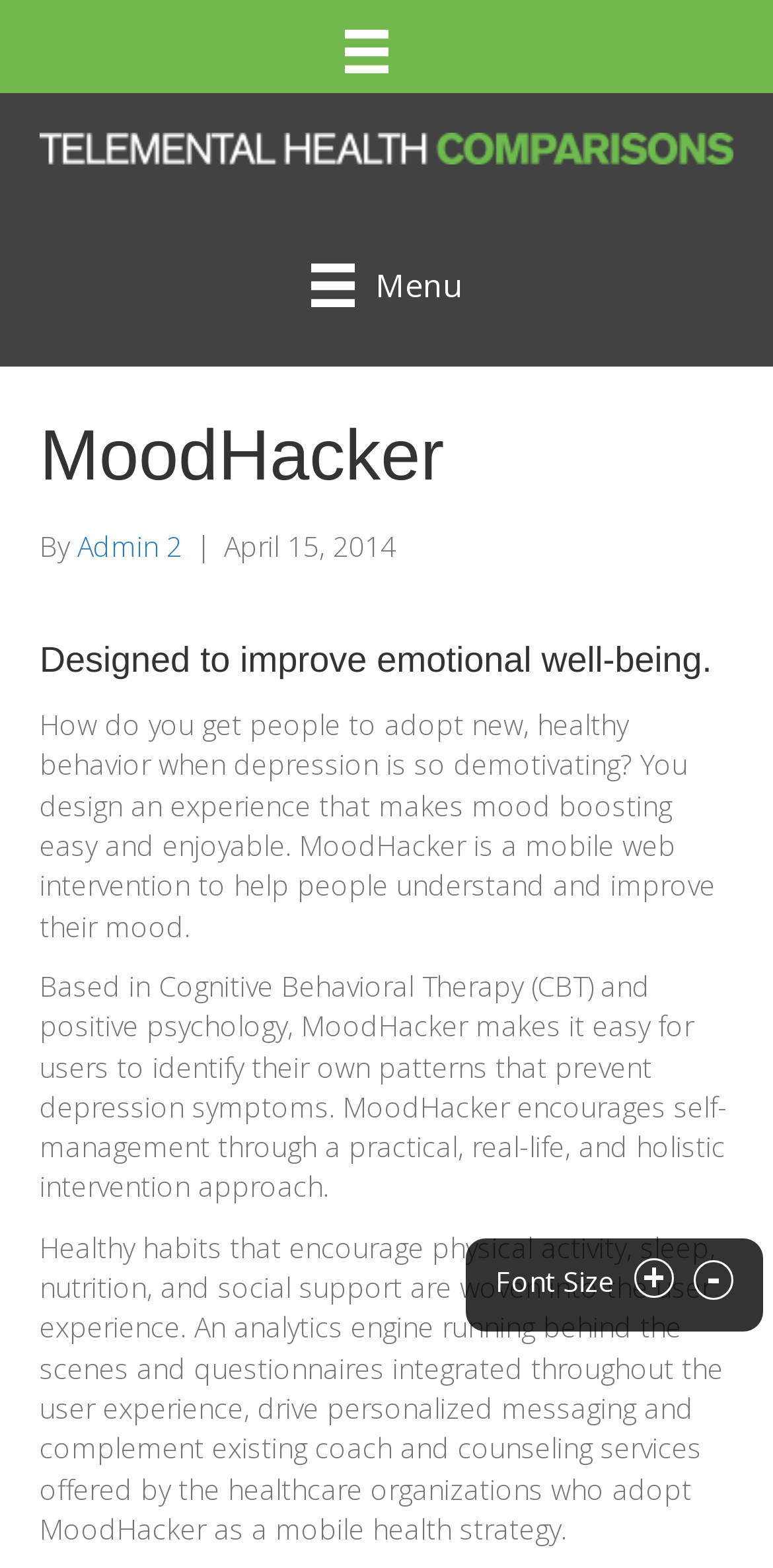What is the purpose of the analytics engine?
Please provide a detailed and thorough answer to the question.

The static text 'An analytics engine running behind the scenes and questionnaires integrated throughout the user experience, drive personalized messaging and complement existing coach and counseling services offered by the healthcare organizations who adopt MoodHacker as a mobile health strategy.' indicates that the analytics engine is used to drive personalized messaging.